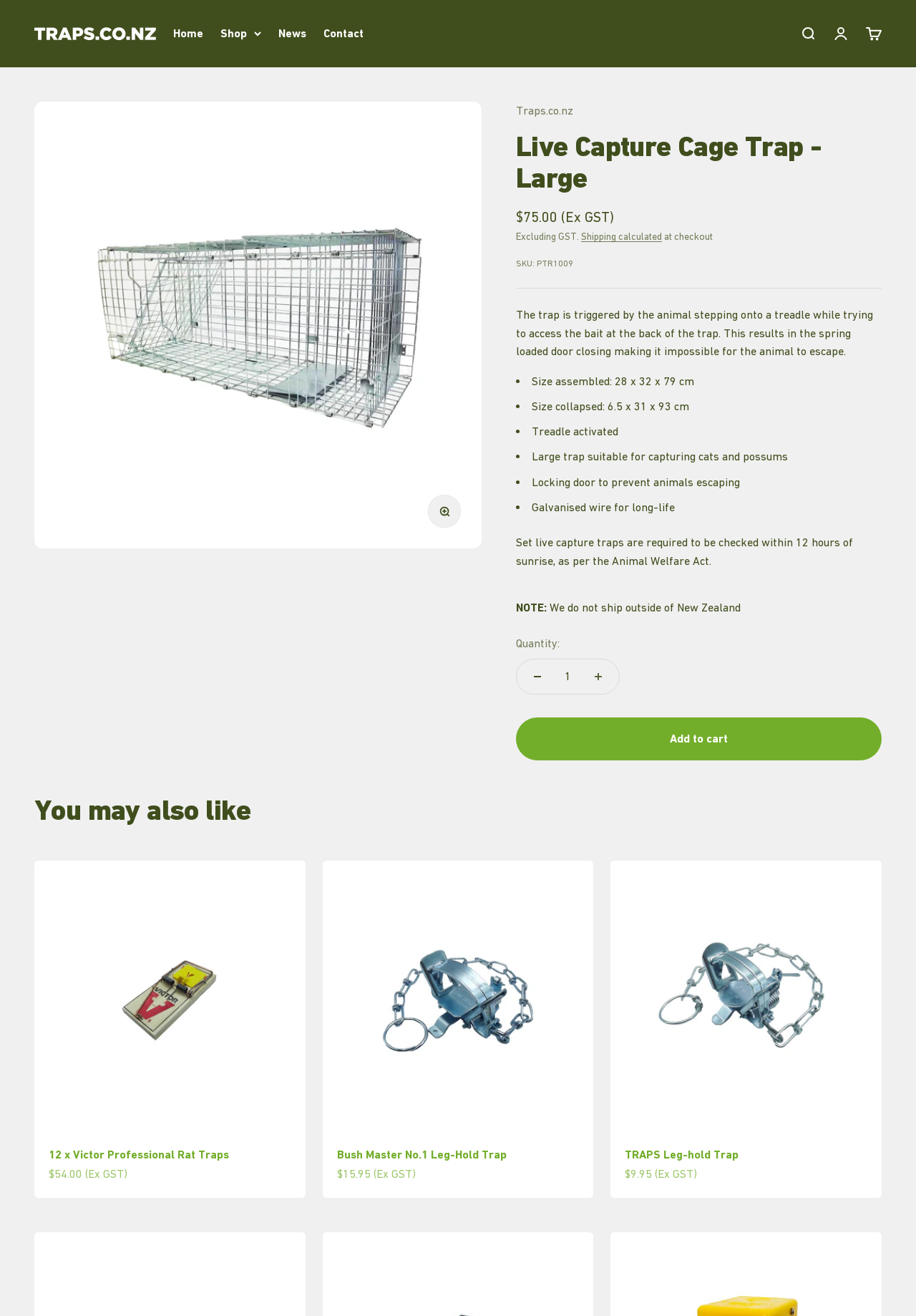Use a single word or phrase to answer the question: What is the purpose of the treadle in the trap?

To trigger the trap